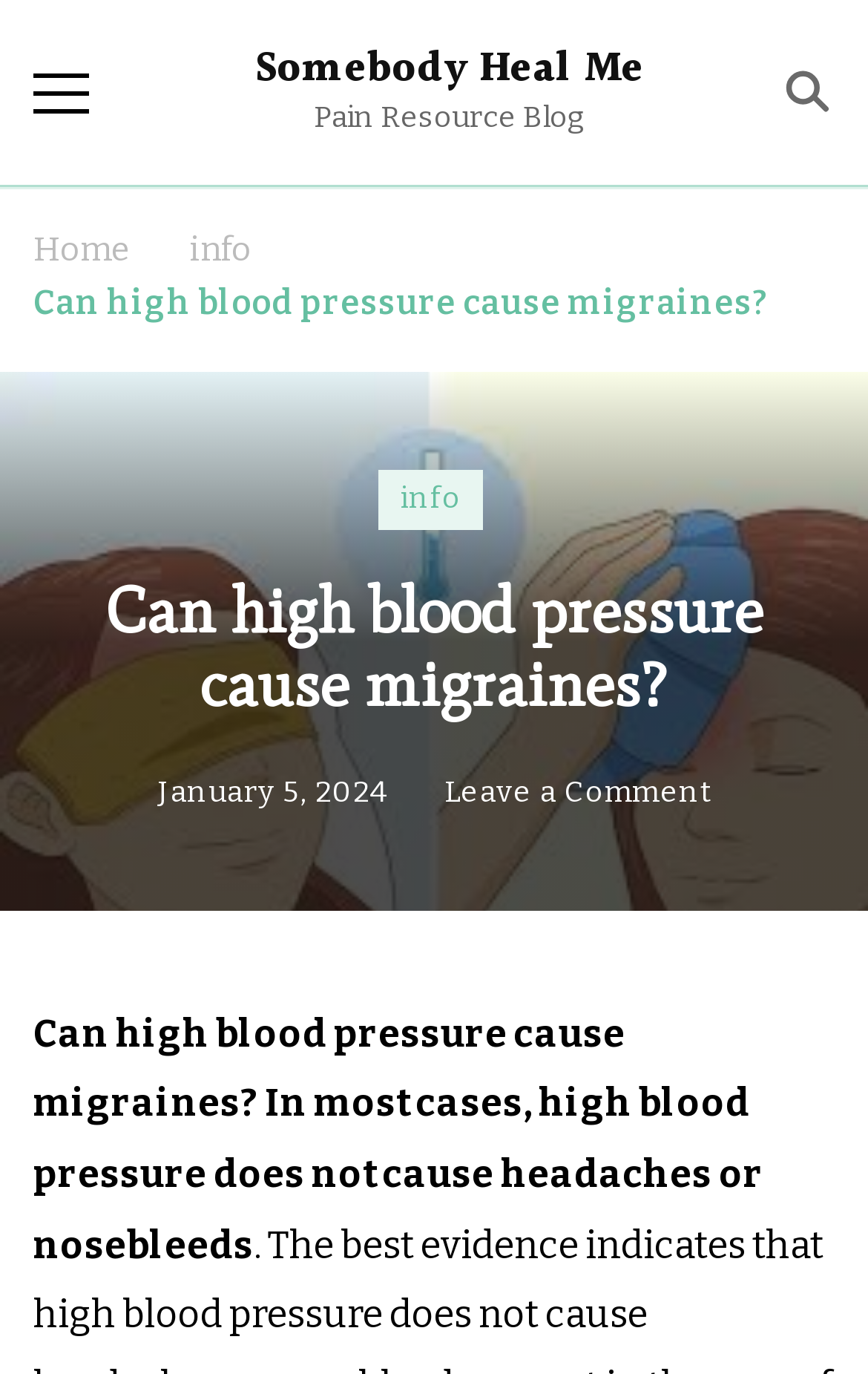Please find the bounding box coordinates of the element that must be clicked to perform the given instruction: "Click the Home button". The coordinates should be four float numbers from 0 to 1, i.e., [left, top, right, bottom].

[0.038, 0.164, 0.151, 0.201]